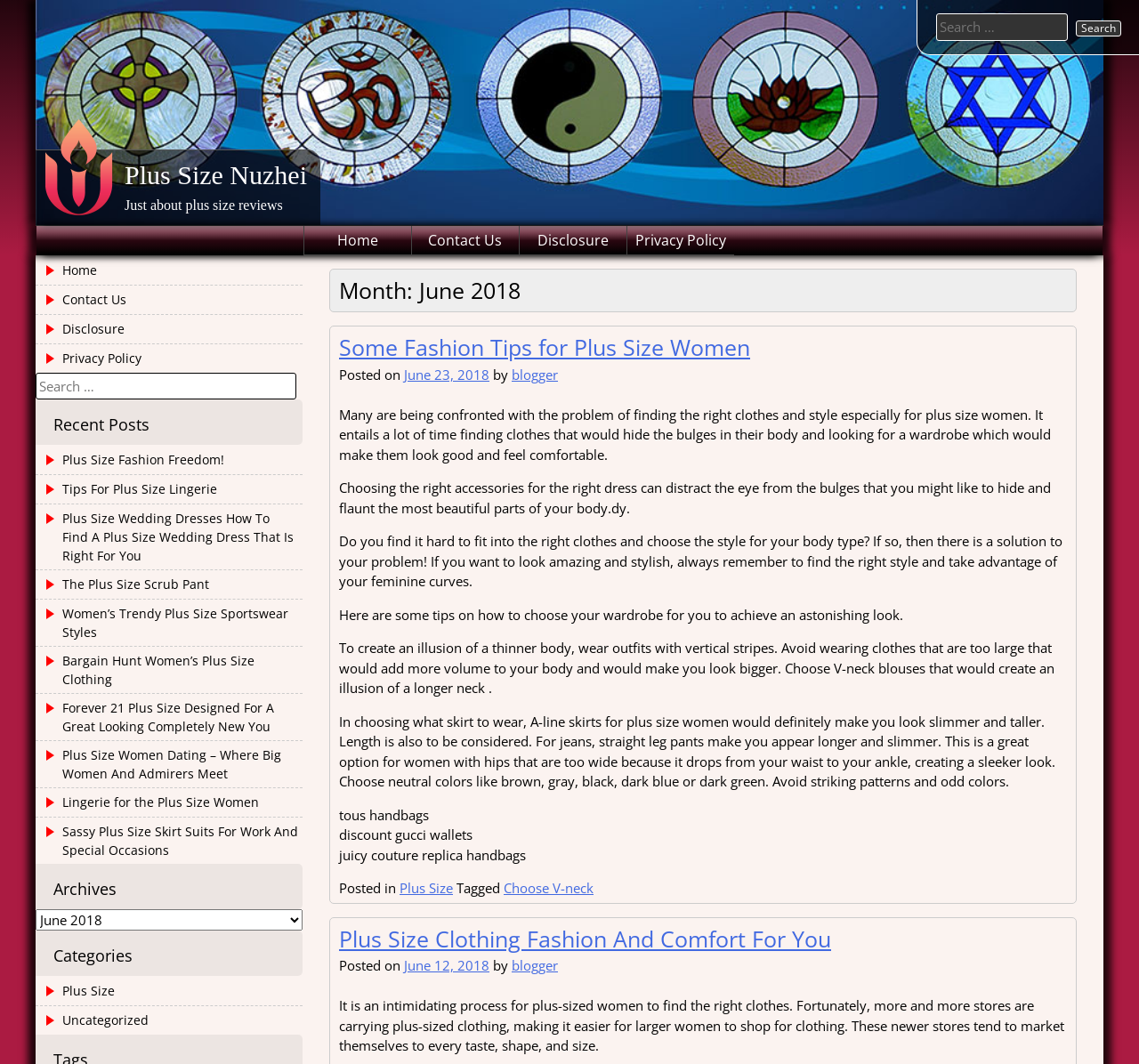How many recent posts are listed?
Based on the screenshot, respond with a single word or phrase.

9